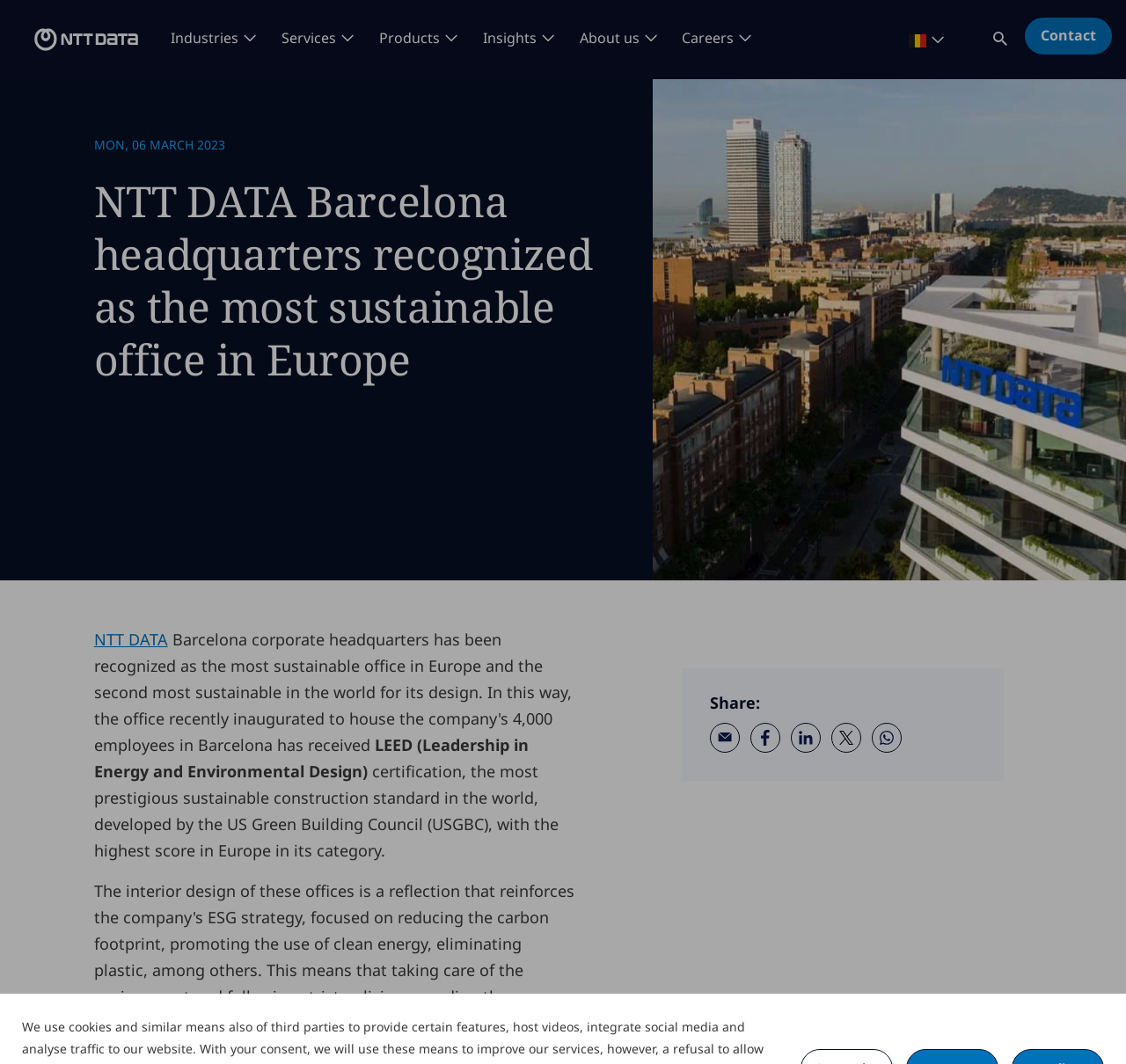Identify the bounding box coordinates of the section to be clicked to complete the task described by the following instruction: "Visit the Contact page". The coordinates should be four float numbers between 0 and 1, formatted as [left, top, right, bottom].

[0.91, 0.017, 0.988, 0.051]